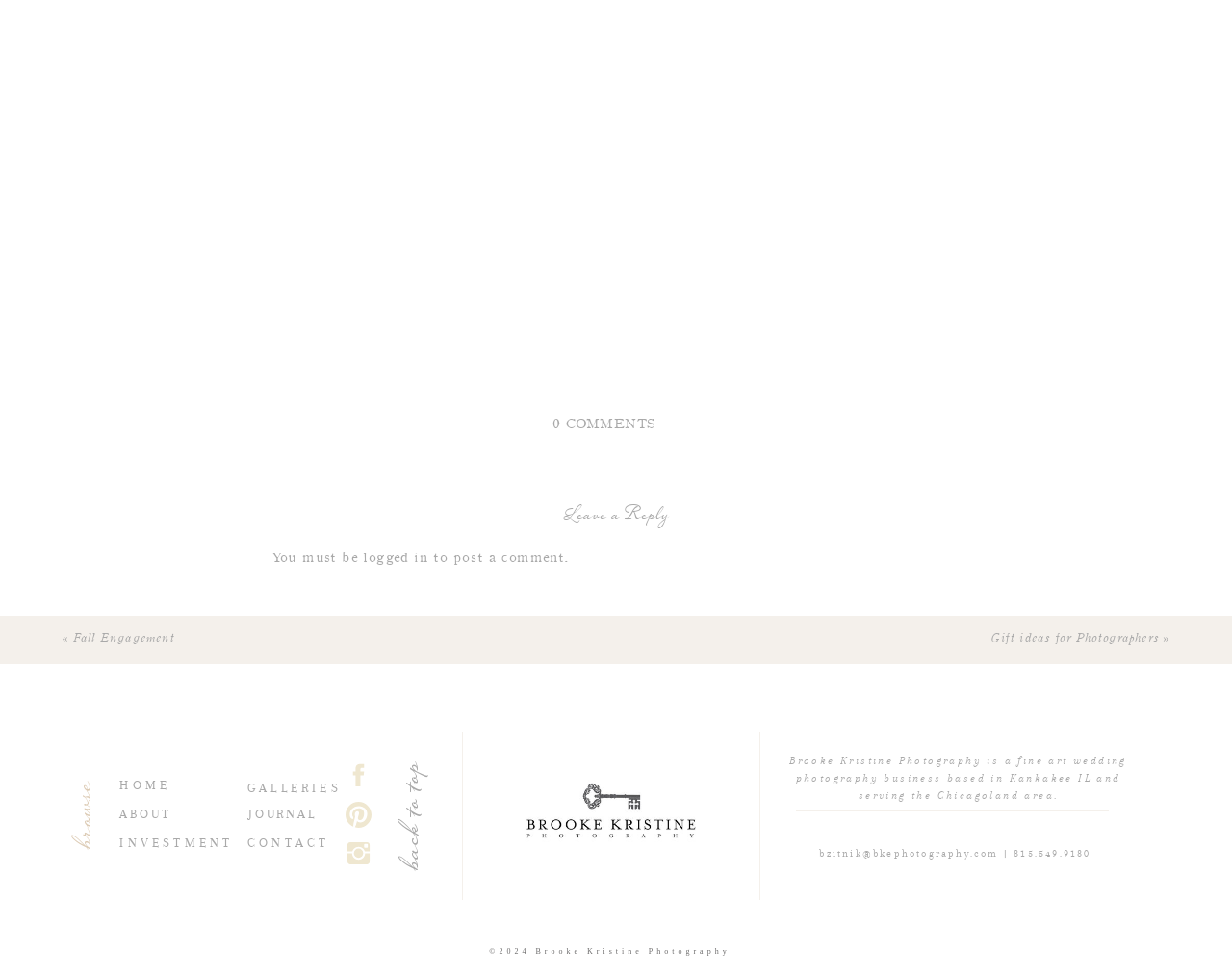Please provide a comprehensive answer to the question below using the information from the image: What is the copyright year of Brooke Kristine Photography?

The answer can be found by looking at the link element at the very bottom of the page, which contains the copyright information and states that the copyright year is 2024.